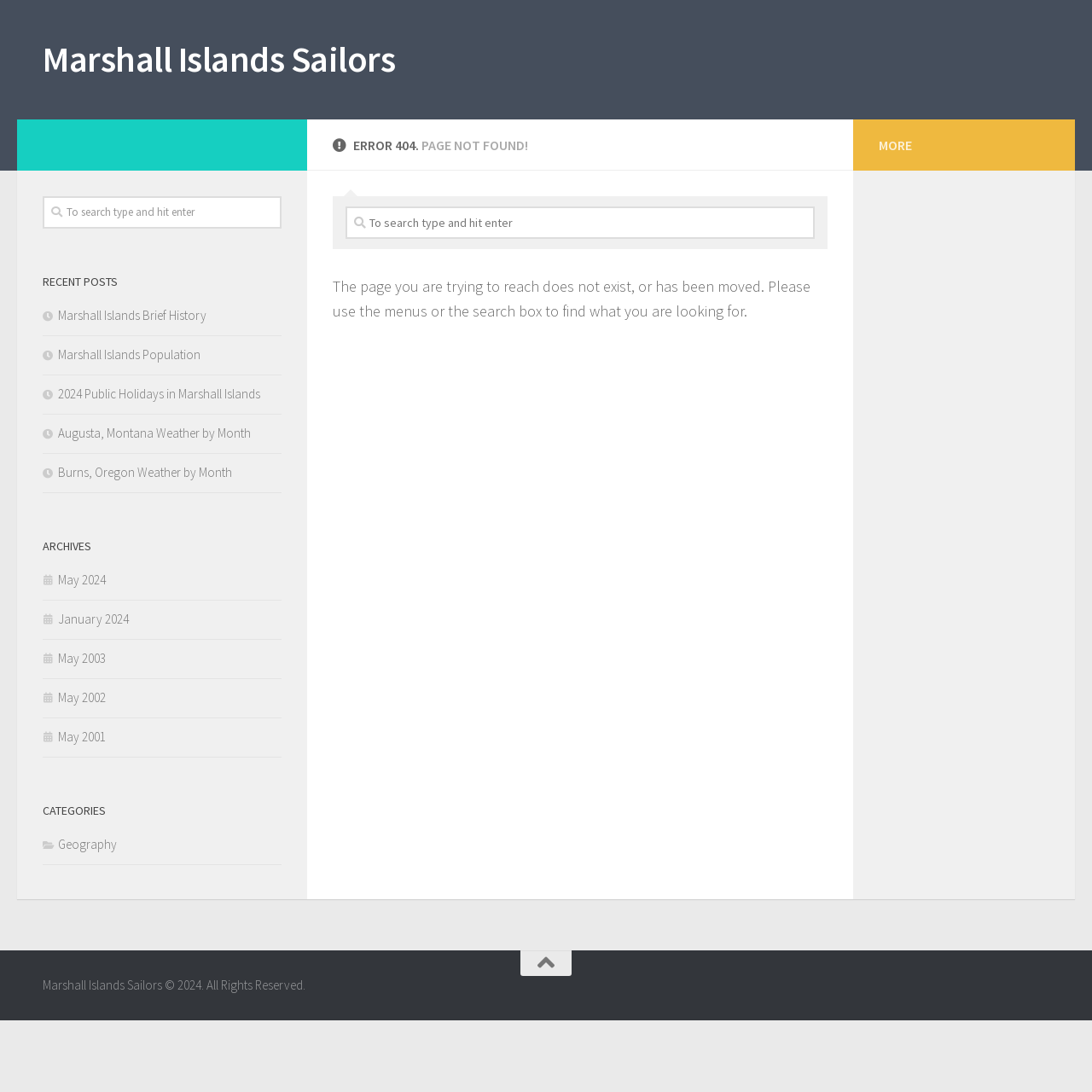Identify the bounding box coordinates of the part that should be clicked to carry out this instruction: "Go to Marshall Islands Sailors homepage".

[0.039, 0.031, 0.362, 0.078]